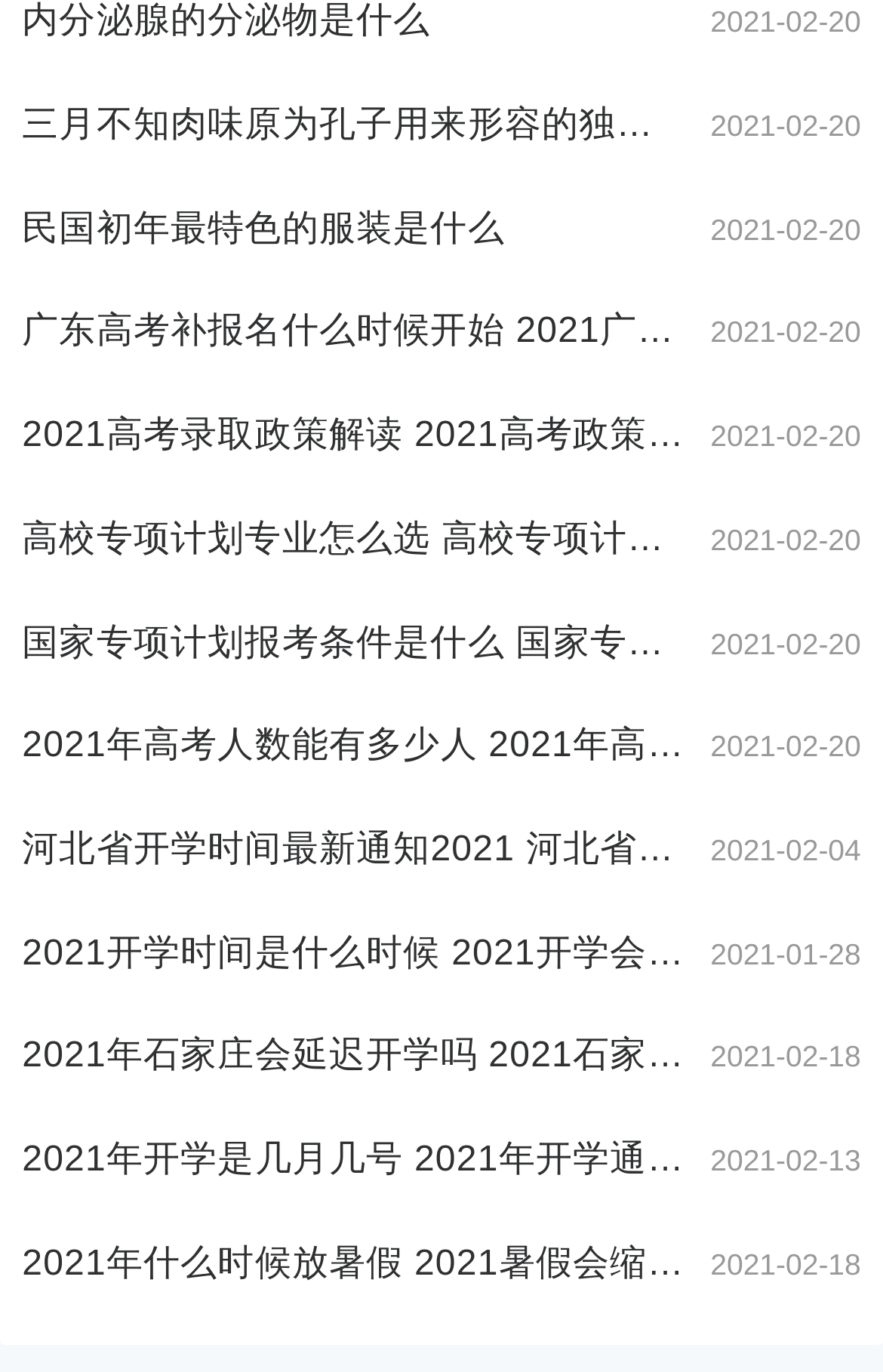Please find the bounding box coordinates of the element that needs to be clicked to perform the following instruction: "View the post from 可圈可点用户". The bounding box coordinates should be four float numbers between 0 and 1, represented as [left, top, right, bottom].

[0.112, 0.576, 0.281, 0.596]